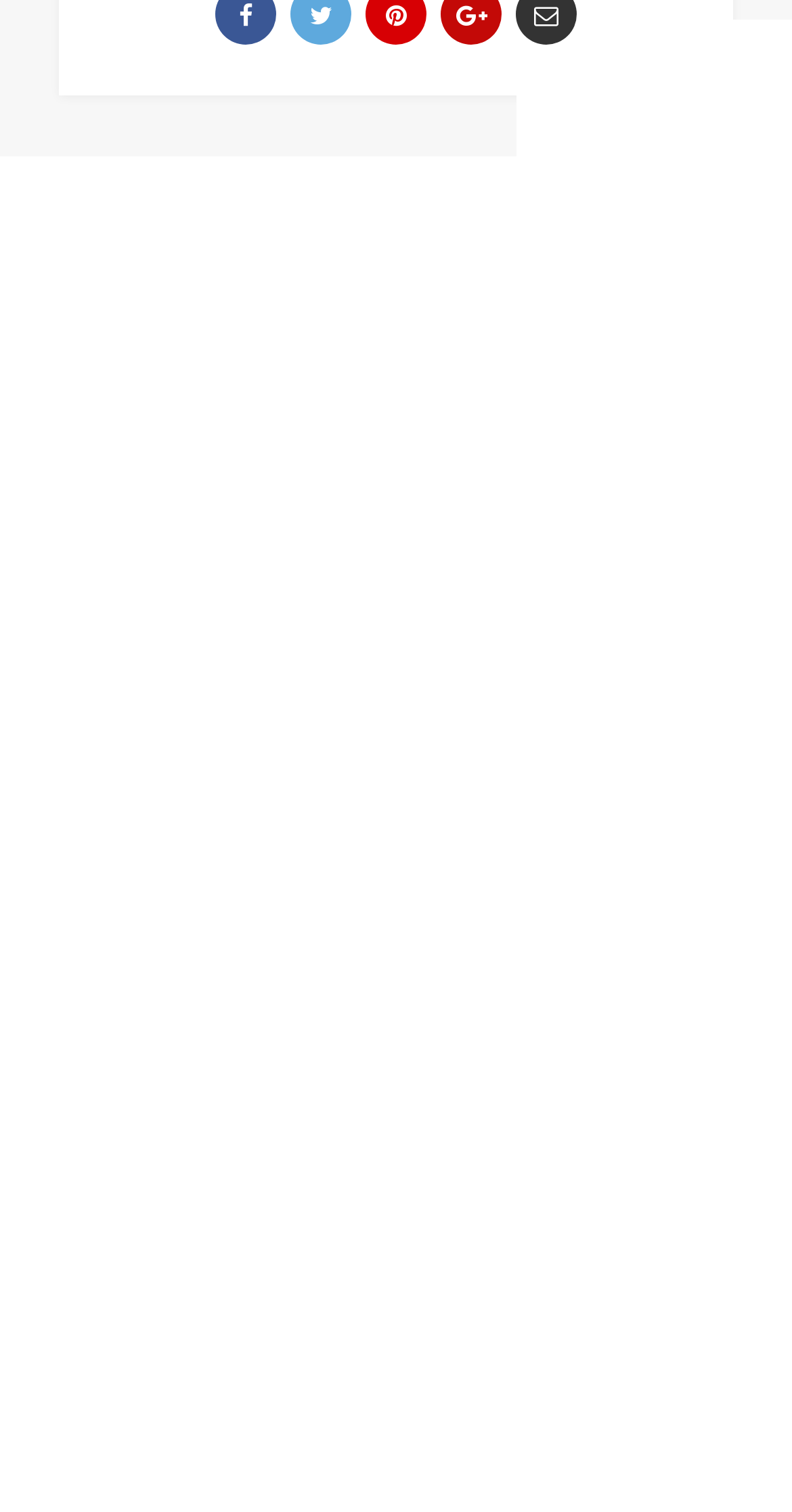Pinpoint the bounding box coordinates of the clickable element needed to complete the instruction: "view Walmart automation services". The coordinates should be provided as four float numbers between 0 and 1: [left, top, right, bottom].

[0.075, 0.496, 0.57, 0.522]